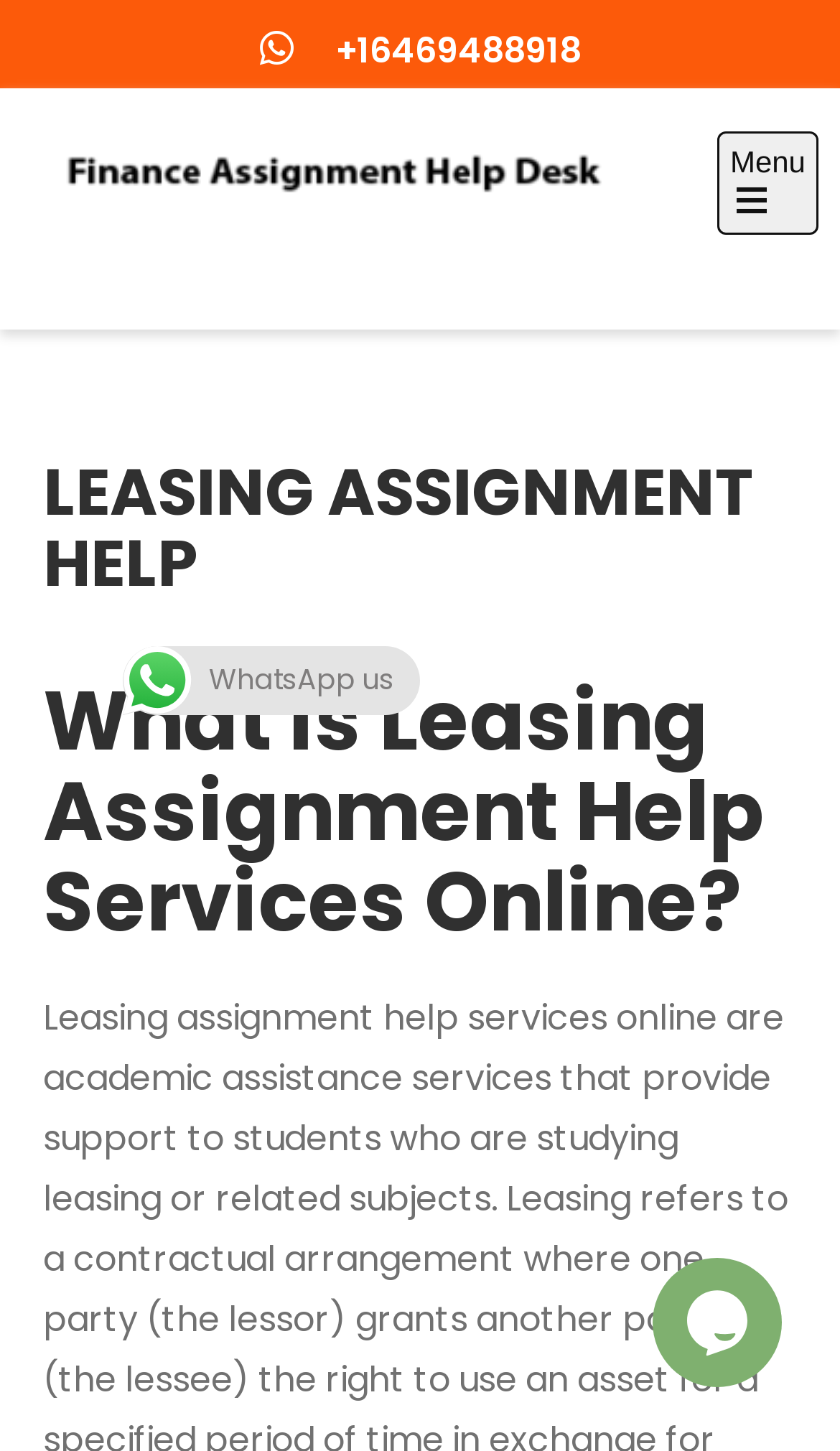What is the topic of the heading on the webpage?
Please provide an in-depth and detailed response to the question.

I looked at the headings on the webpage and found that the main heading is 'LEASING ASSIGNMENT HELP'. This suggests that the webpage is focused on providing information or services related to leasing assignment help.